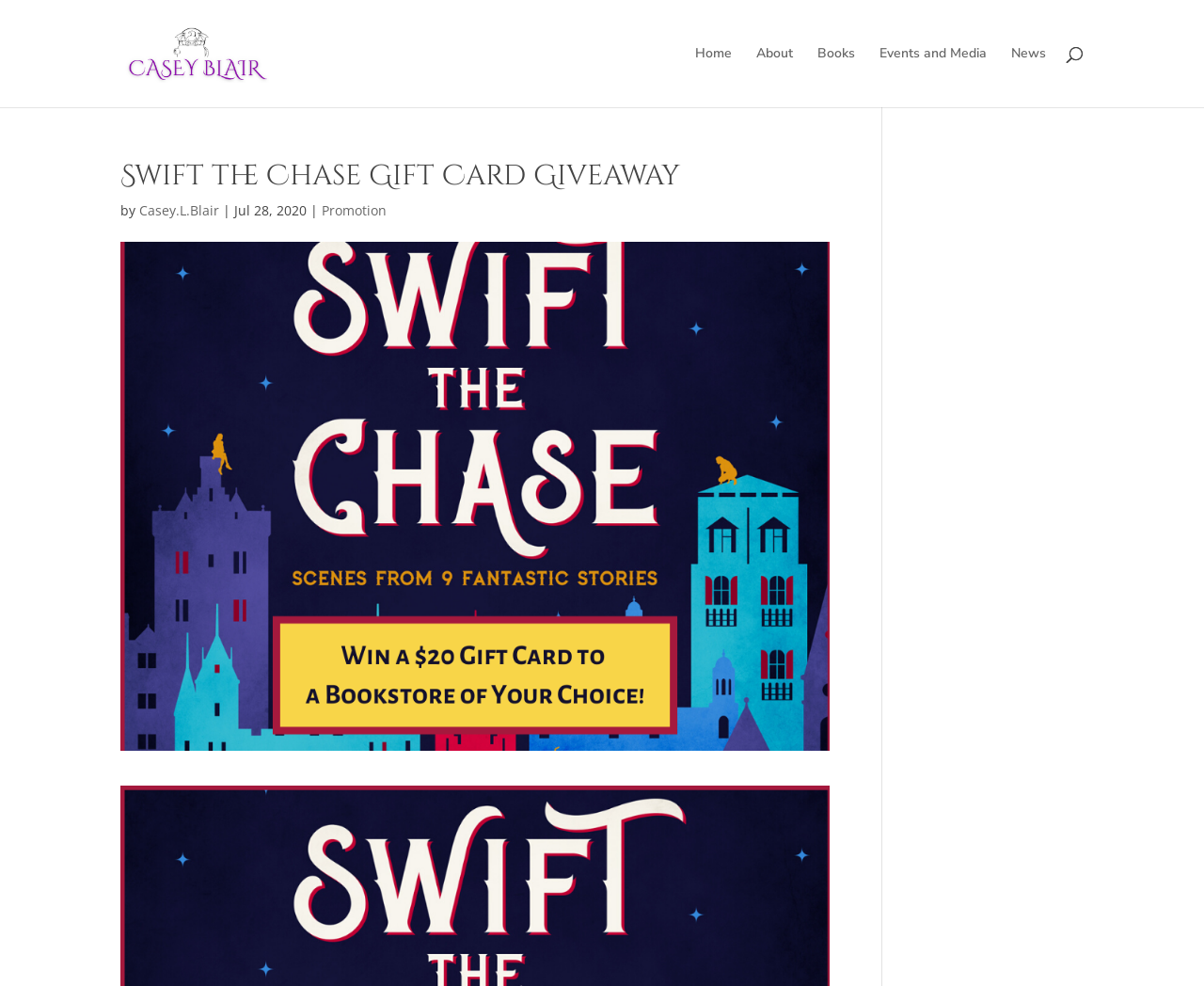Locate the bounding box coordinates of the clickable region to complete the following instruction: "learn about the Promotion."

[0.267, 0.204, 0.321, 0.222]